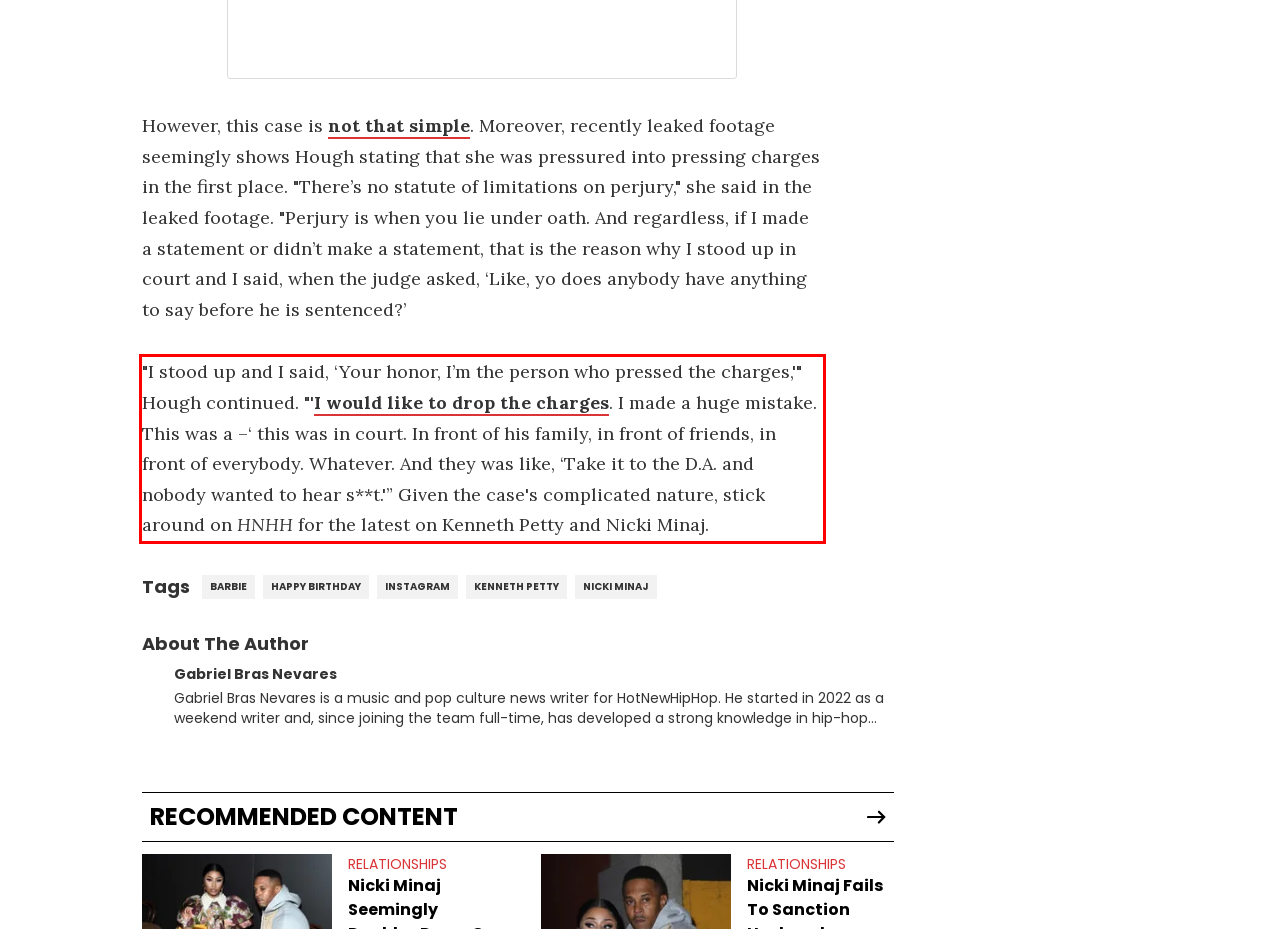Please look at the webpage screenshot and extract the text enclosed by the red bounding box.

"I stood up and I said, ‘Your honor, I’m the person who pressed the charges,'" Hough continued. "'I would like to drop the charges. I made a huge mistake. This was a –‘ this was in court. In front of his family, in front of friends, in front of everybody. Whatever. And they was like, ‘Take it to the D.A. and nobody wanted to hear s**t.'” Given the case's complicated nature, stick around on HNHH for the latest on Kenneth Petty and Nicki Minaj.